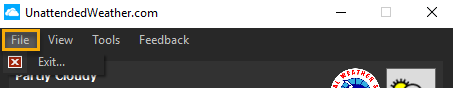Provide a thorough description of what you see in the image.

The image displays a section of the user interface from the Unattended Weather application, focusing on the menu bar. It highlights the "File" tab, which is visually distinct with a bold background and is part of a dropdown menu system for navigation. Below the "File" label, there is an active option labeled "Exit..." that allows users to close the software. The overall aesthetic features a dark theme, enhancing visibility and user engagement while navigating through options like "View," "Tools," and "Feedback" alongside the main menu. The design emphasizes ease of use for accessing various functionalities within the application.